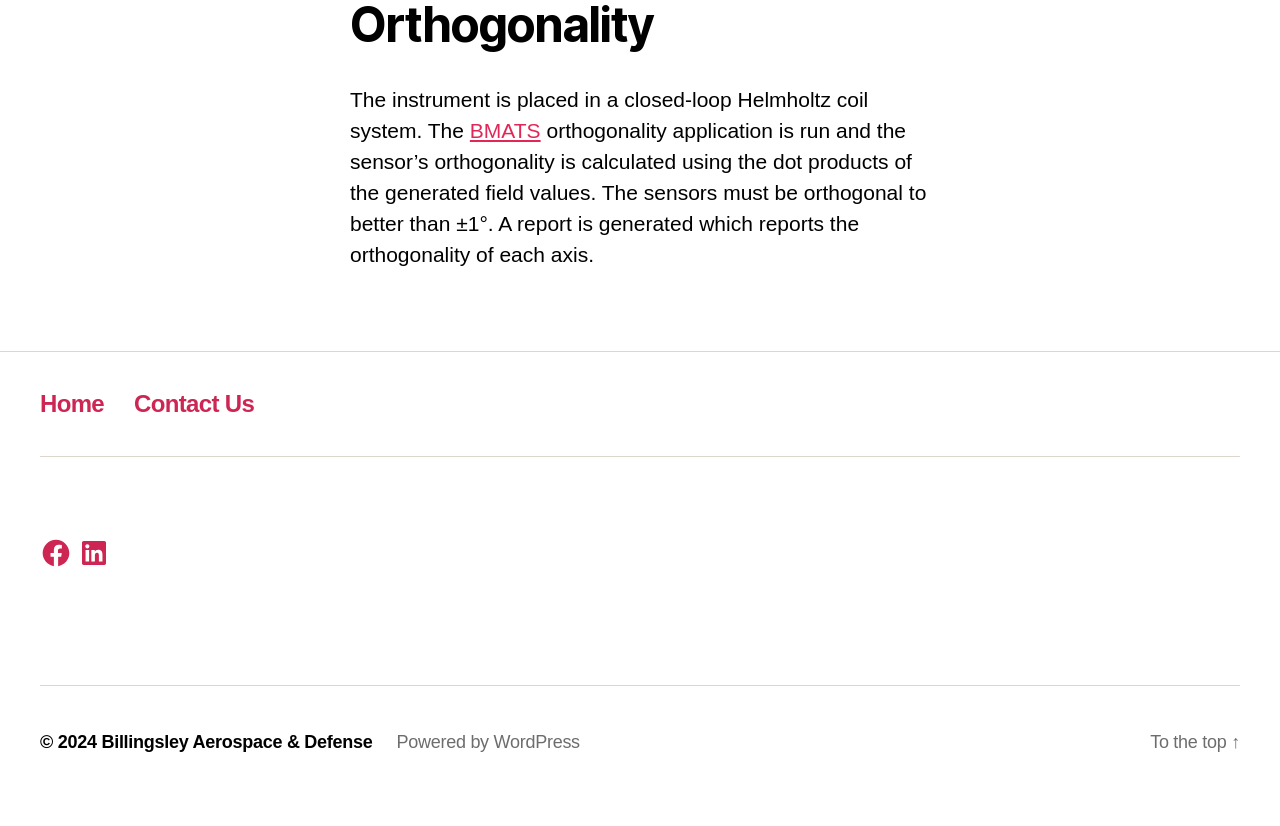How many social media links are in the footer?
Carefully analyze the image and provide a detailed answer to the question.

The question asks about the number of social media links in the footer. By examining the complementary element with child links 'Facebook' and 'LinkedIn', we can determine that there are 2 social media links in the footer.